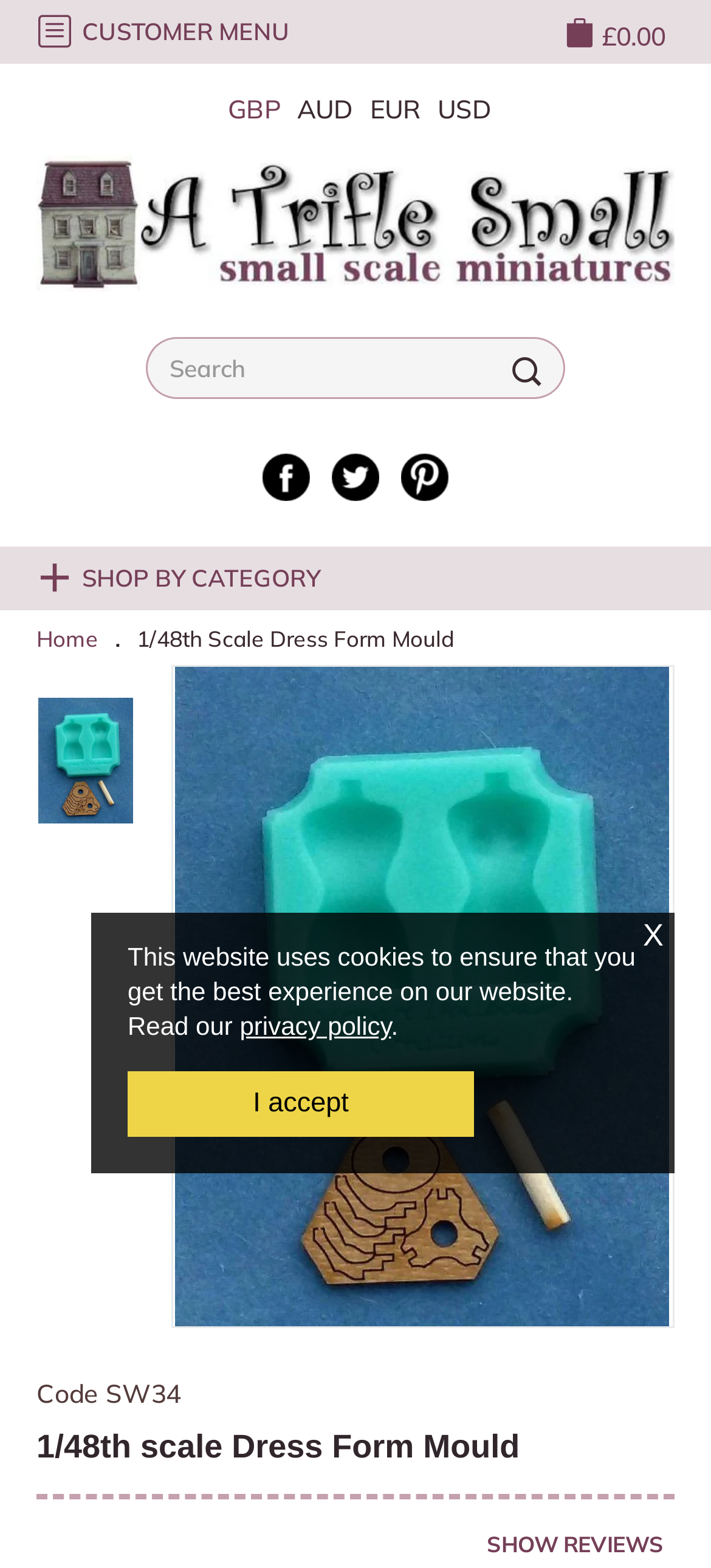Based on the element description, predict the bounding box coordinates (top-left x, top-left y, bottom-right x, bottom-right y) for the UI element in the screenshot: parent_node: SHOP BY CATEGORY

[0.051, 0.354, 0.108, 0.378]